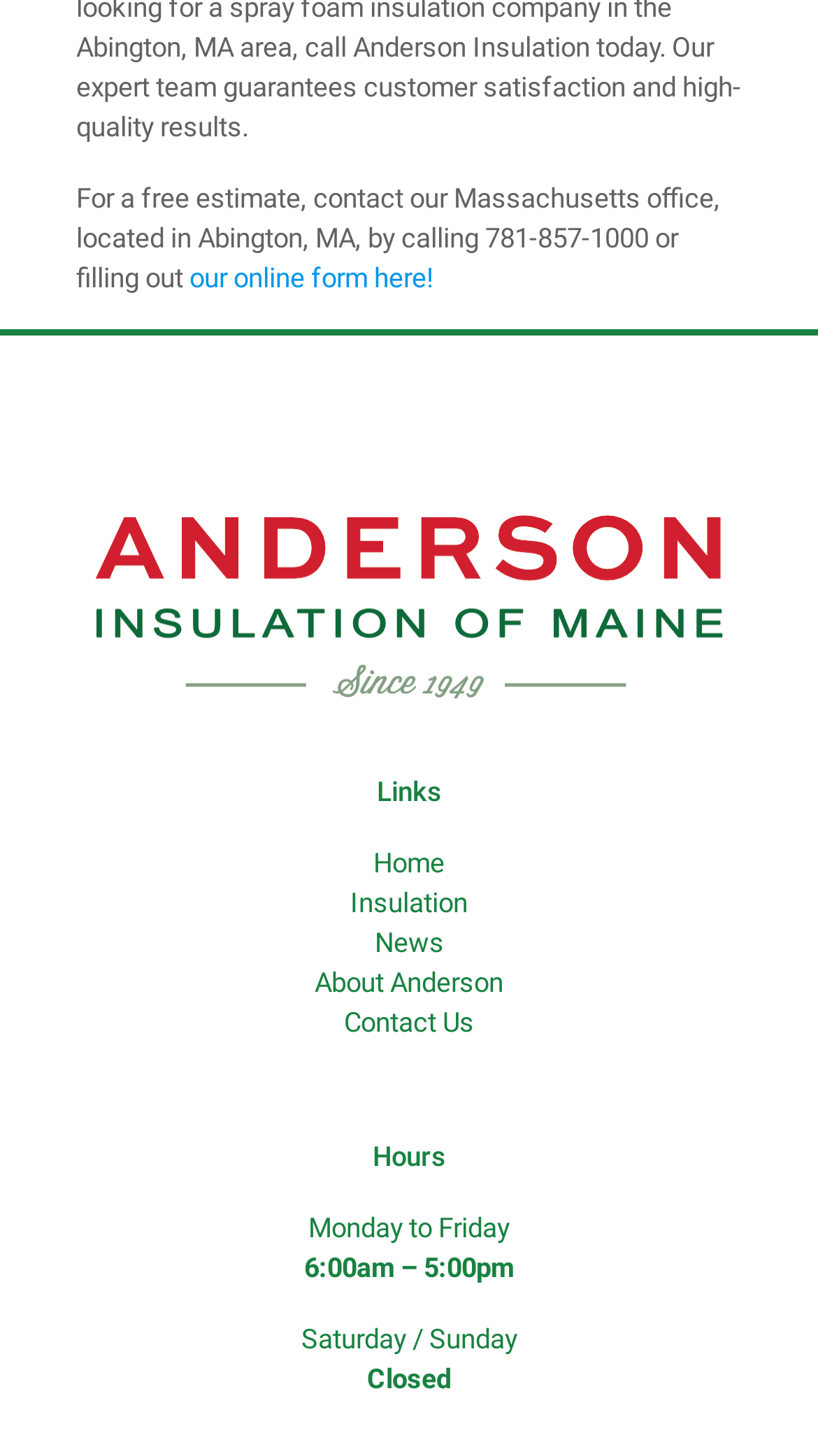Refer to the screenshot and answer the following question in detail:
What are the hours of operation on Saturday and Sunday?

The hours of operation can be found in the static text elements under the 'Hours' heading. The element that says 'Saturday / Sunday' is followed by the element that says 'Closed', indicating that the office is closed on weekends.